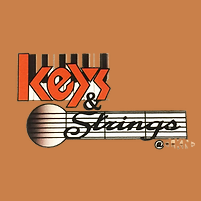Offer an in-depth description of the image shown.

The image features a vibrant logo for "Keys & Strings," a music-related venture. The design prominently incorporates piano keys along the top, symbolizing keyboard instruments, while the text "Keys & Strings" is artistically integrated with a guitar element, highlighting string instruments. The background is a warm brown, providing a pleasing contrast to the colorful lettering and musical symbols. This logo effectively represents the dual focus of the brand, suggesting a diverse range of musical offerings including lessons and rentals for various instruments.